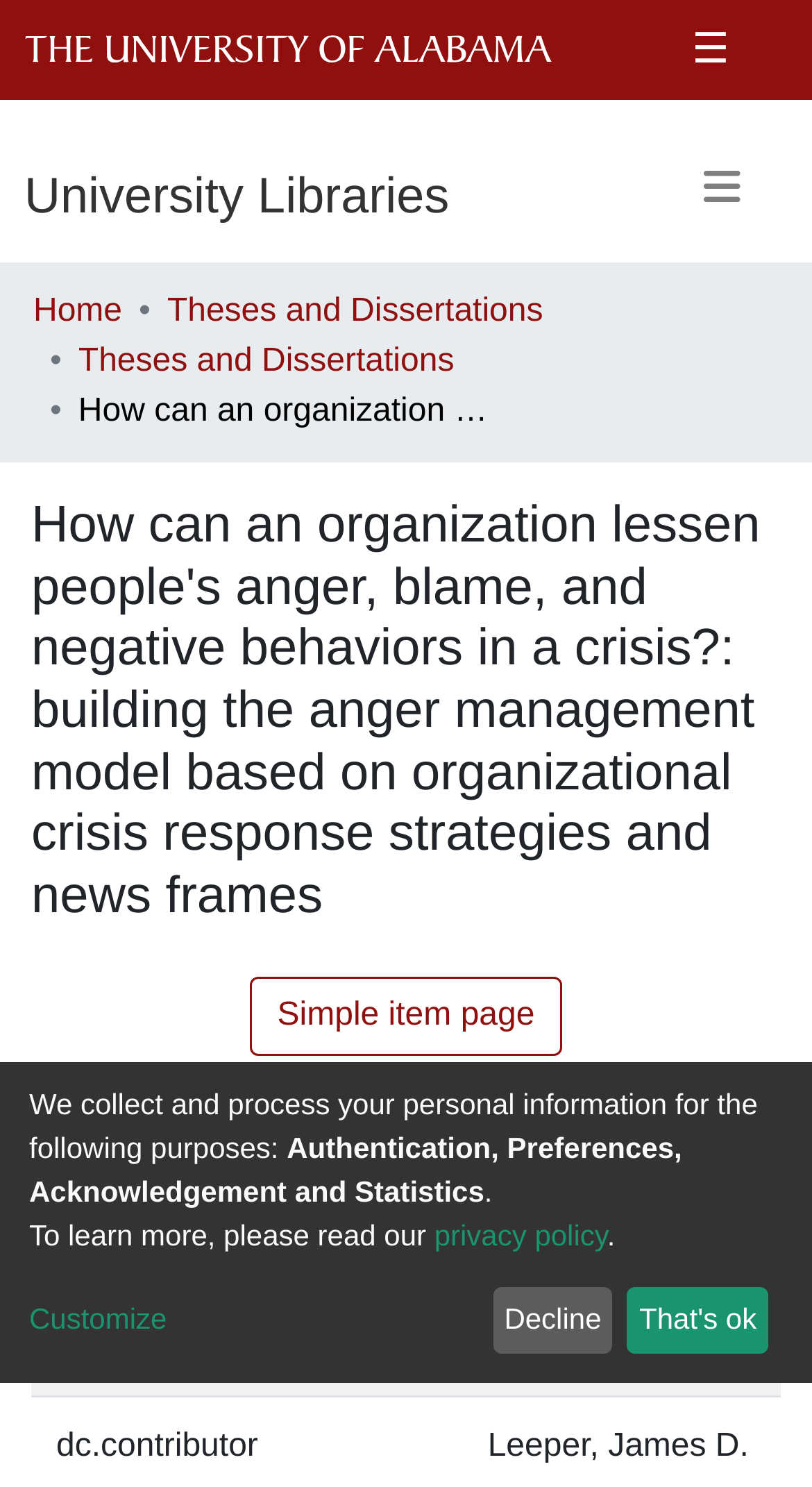Please provide a one-word or phrase answer to the question: 
What is the purpose of the button with the ☰ icon?

Toggle navigation